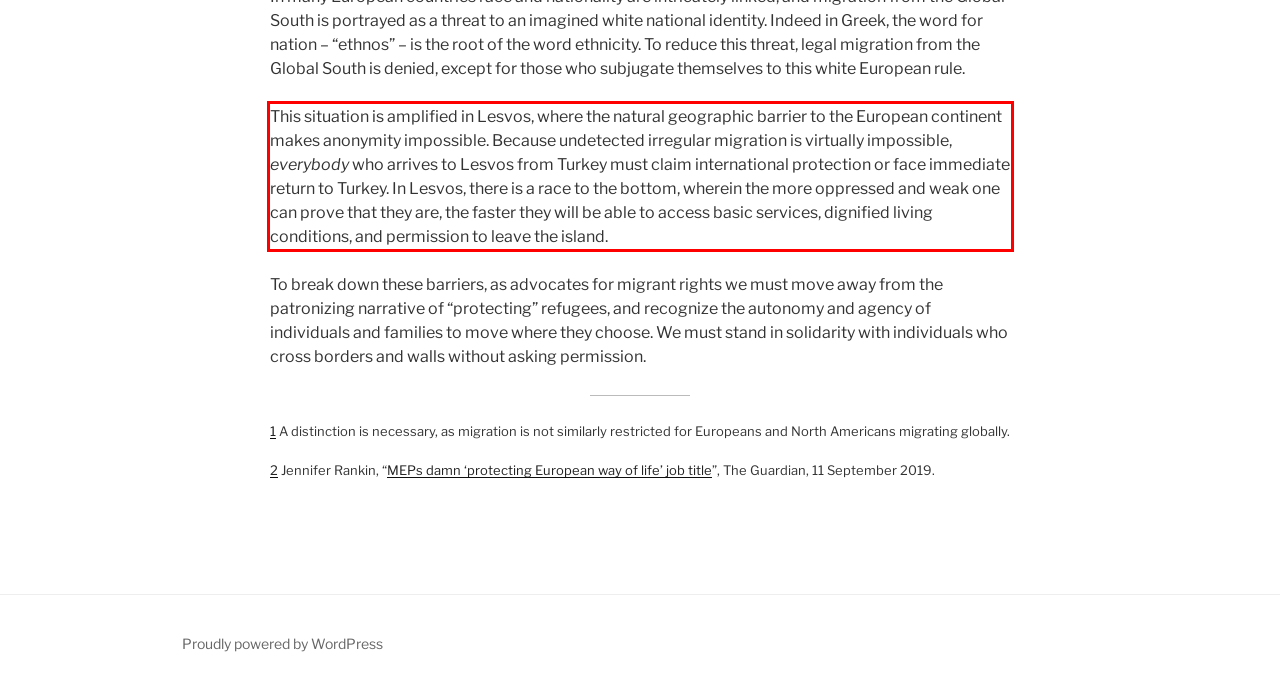Please examine the webpage screenshot containing a red bounding box and use OCR to recognize and output the text inside the red bounding box.

This situation is amplified in Lesvos, where the natural geographic barrier to the European continent makes anonymity impossible. Because undetected irregular migration is virtually impossible, everybody who arrives to Lesvos from Turkey must claim international protection or face immediate return to Turkey. In Lesvos, there is a race to the bottom, wherein the more oppressed and weak one can prove that they are, the faster they will be able to access basic services, dignified living conditions, and permission to leave the island.